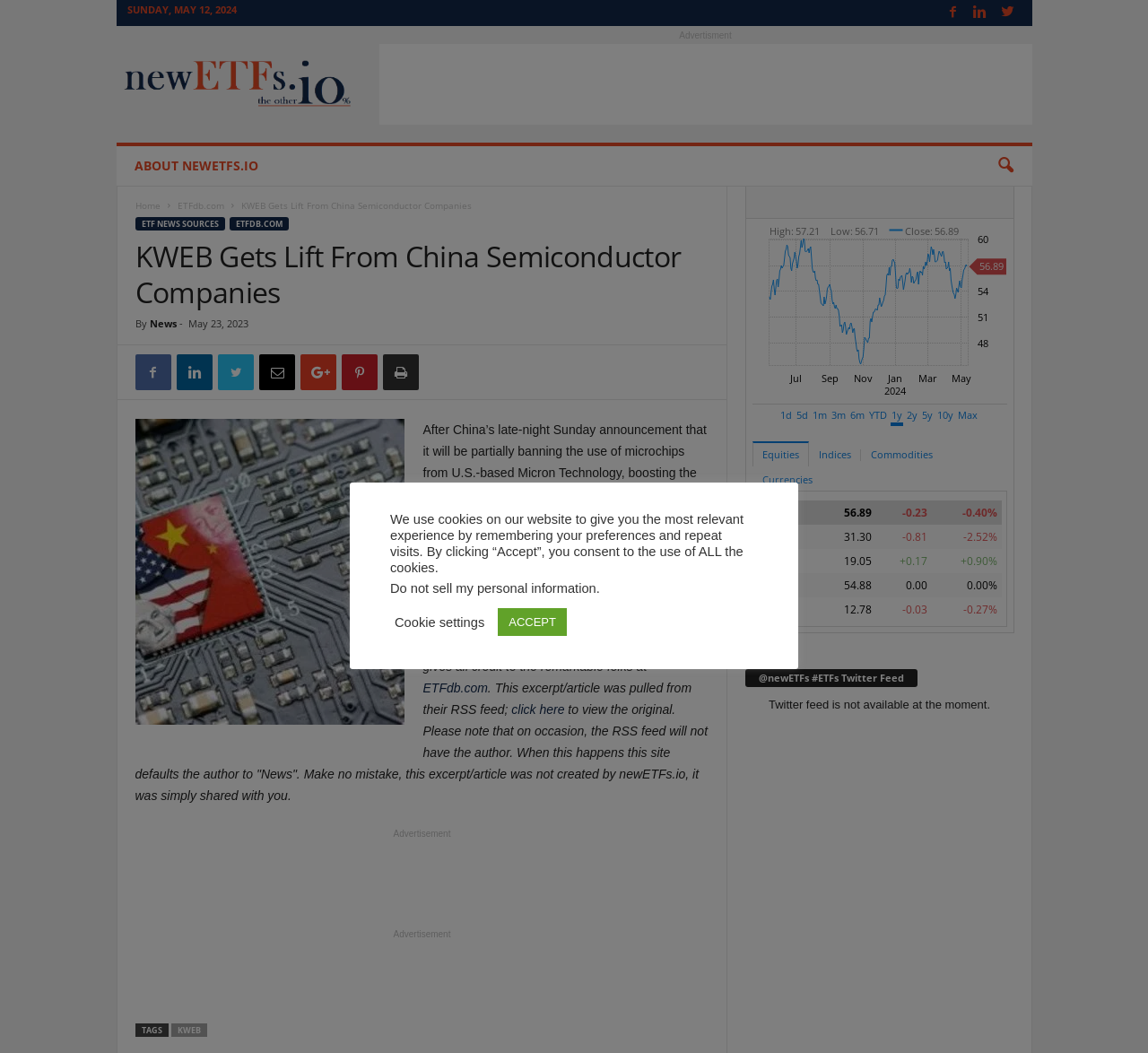From the webpage screenshot, predict the bounding box of the UI element that matches this description: "NewETFs.io".

[0.101, 0.032, 0.314, 0.129]